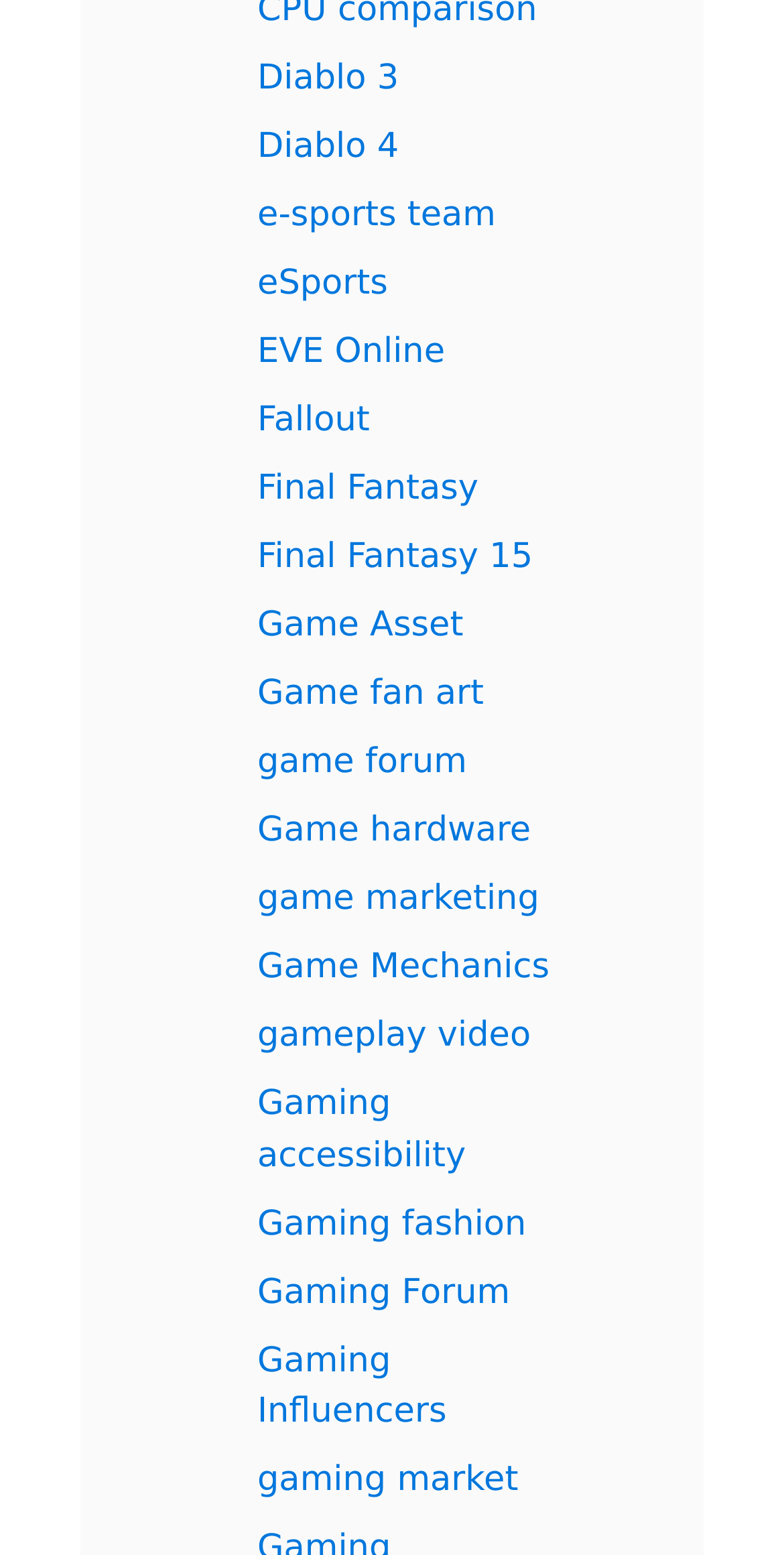Refer to the screenshot and answer the following question in detail:
How many links are related to Final Fantasy?

By examining the links on the webpage, I found that there are two links related to Final Fantasy: 'Final Fantasy' and 'Final Fantasy 15'. These links have similar bounding box coordinates and are located near each other, indicating that they are related to the same game franchise.